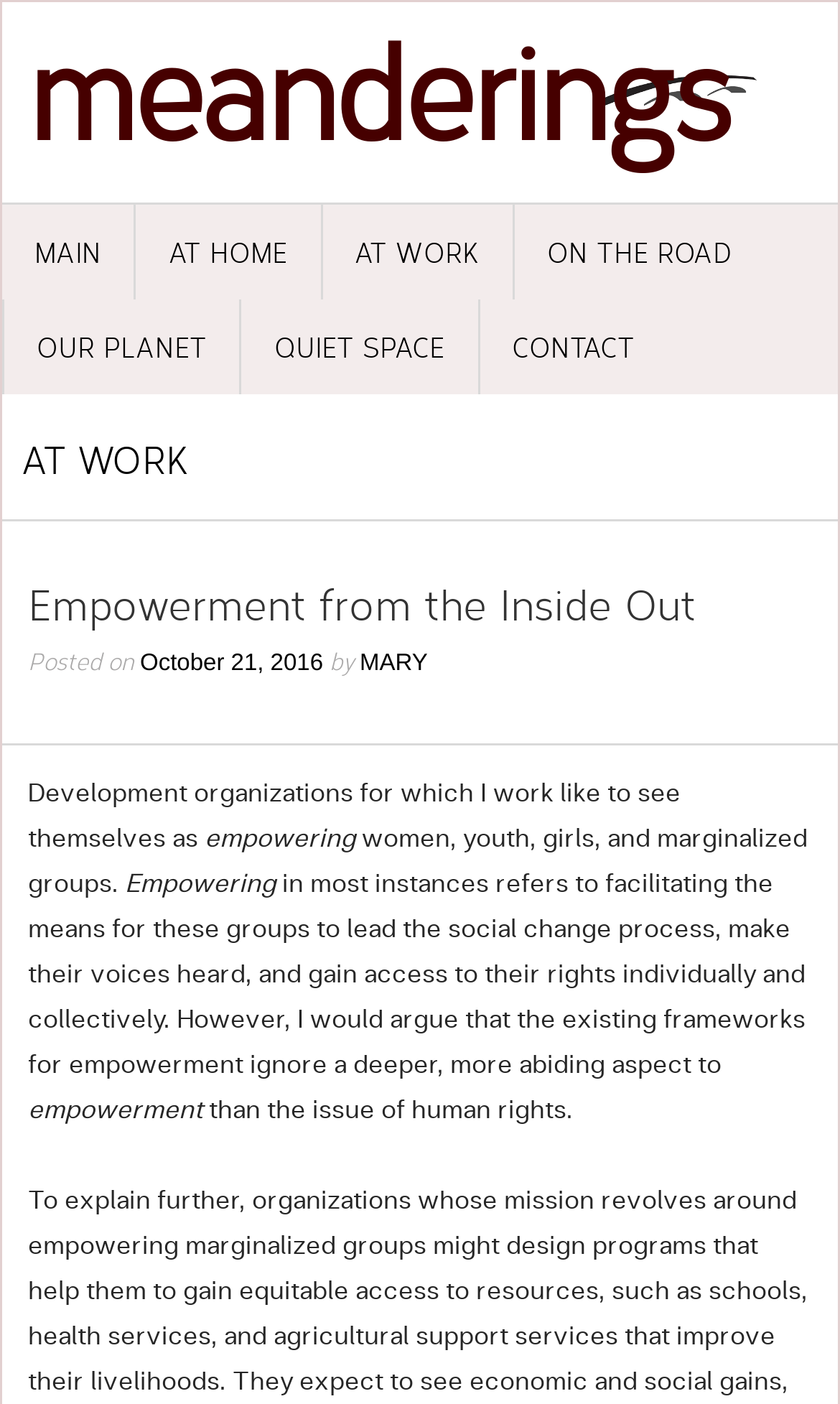Please find the bounding box coordinates of the element that must be clicked to perform the given instruction: "click the 'meanderings' link". The coordinates should be four float numbers from 0 to 1, i.e., [left, top, right, bottom].

[0.032, 0.002, 0.866, 0.126]